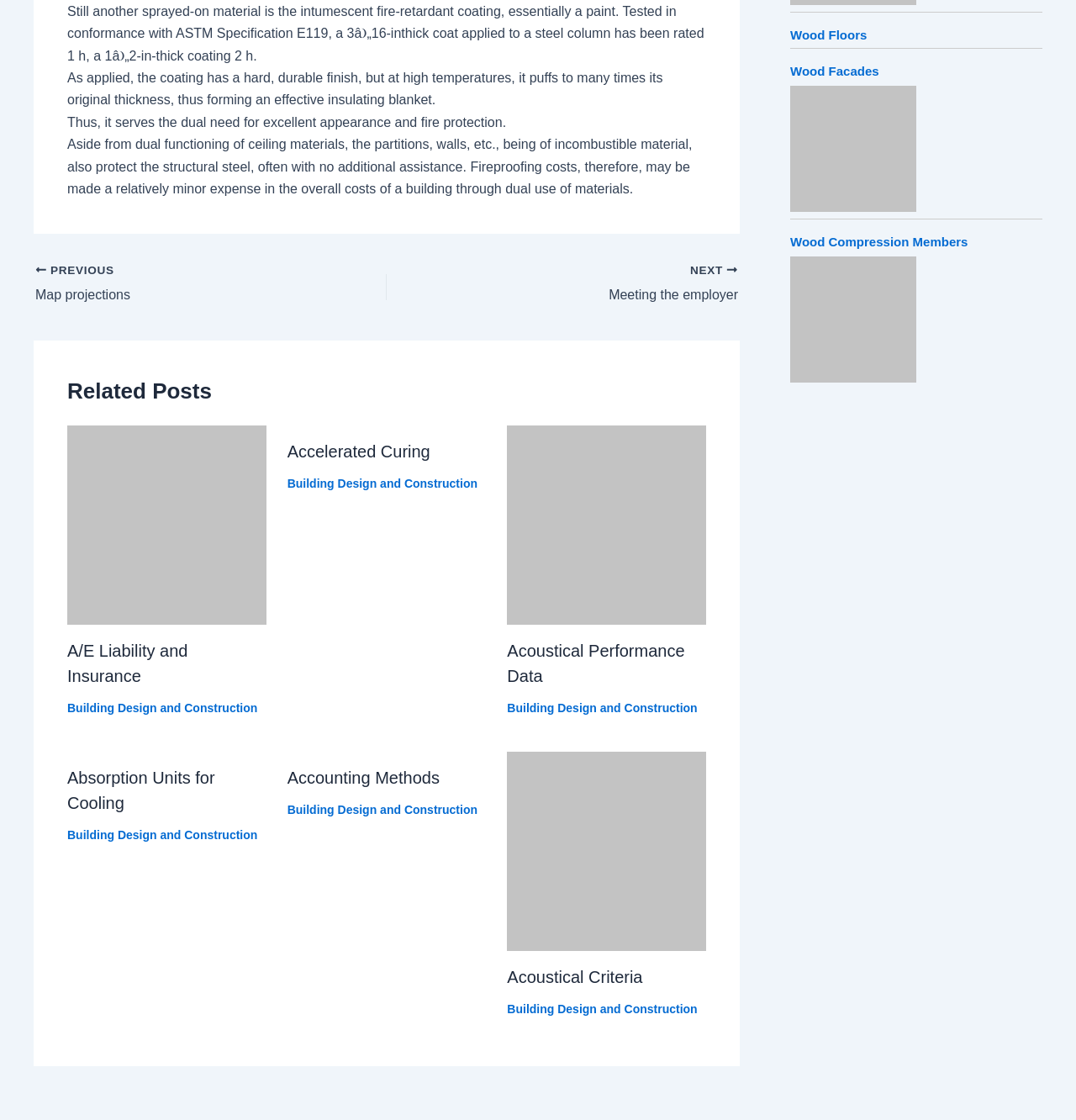Please identify the bounding box coordinates of the clickable area that will allow you to execute the instruction: "Click on the 'Wood Floors' link".

[0.734, 0.025, 0.806, 0.037]